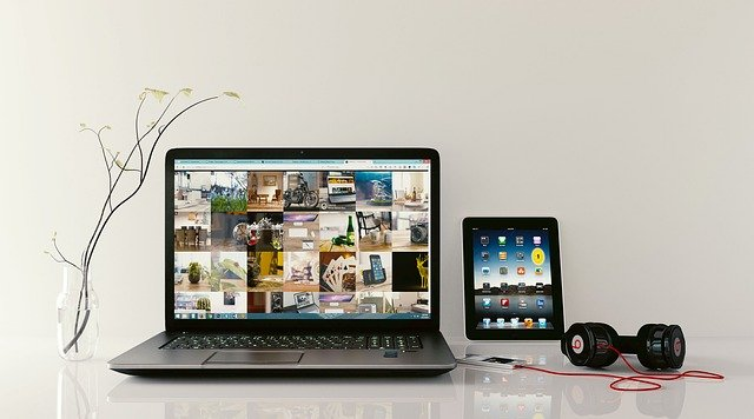Offer an in-depth caption for the image.

The image showcases a modern workspace featuring an elegant laptop displaying a vibrant grid of images, indicative of creative or digital projects. Next to the laptop, an iPad rests on the table, highlighting a sleek, minimalist setup. A pair of stylish headphones with red accents lay nearby, suggesting a readiness for immersive audio experiences, particularly for gaming or media consumption. A slender vase with delicate greenery adds a touch of nature, complementing the clean lines and contemporary aesthetic of the workspace. The overall composition harmonizes technology and design, making it an inspiring environment for productivity and creativity.